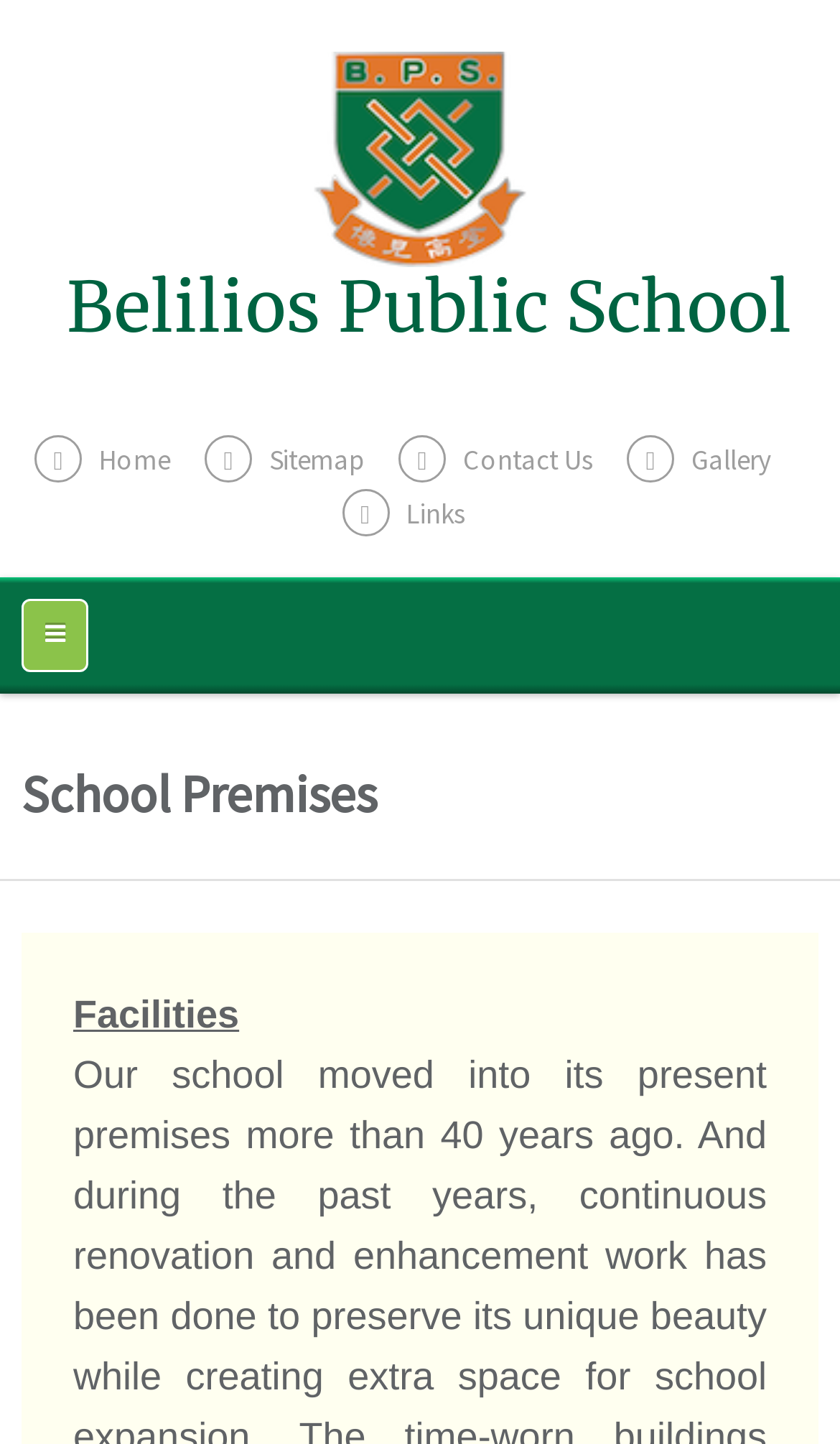How many links are in the main navigation?
From the image, provide a succinct answer in one word or a short phrase.

5